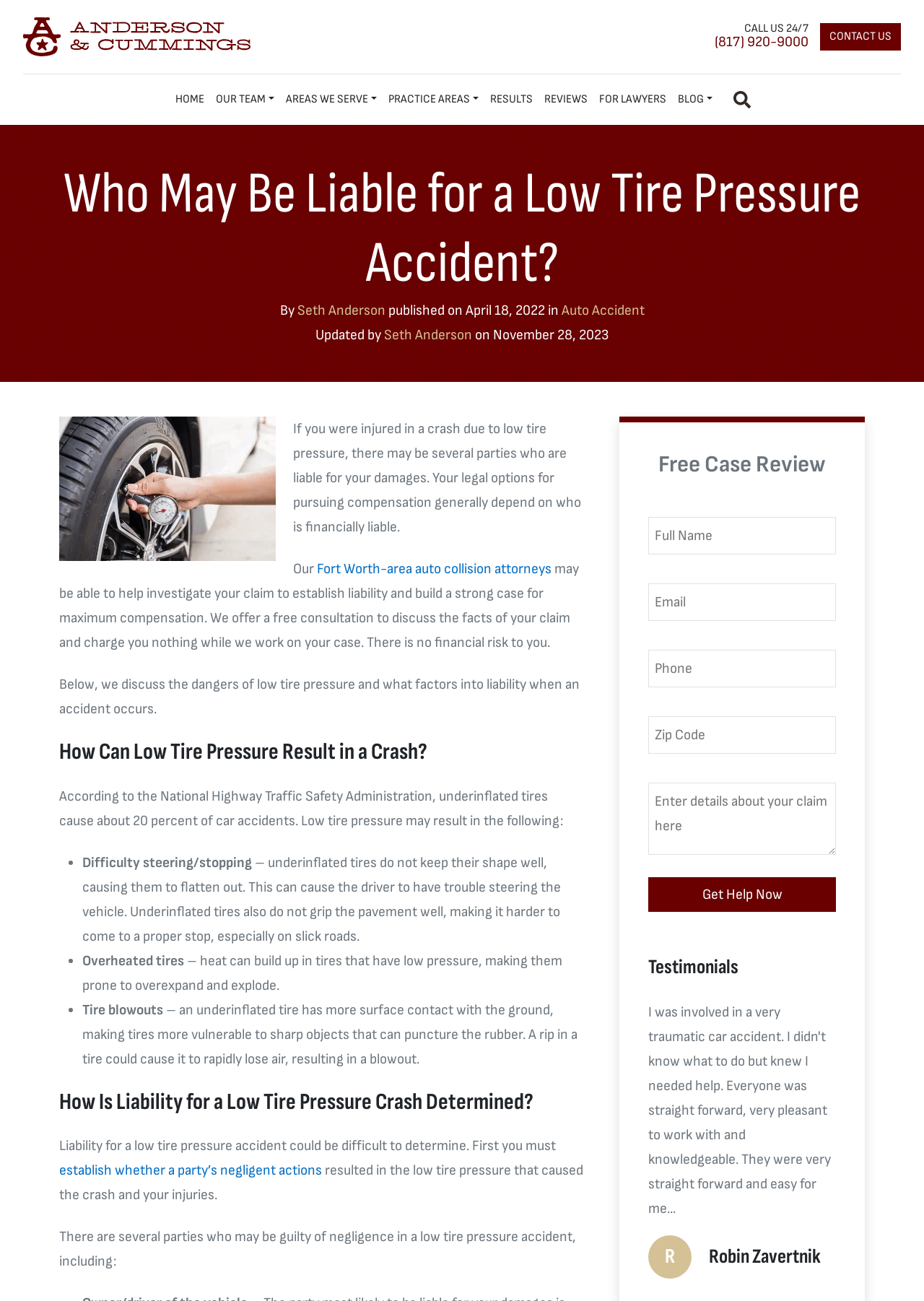Can you find the bounding box coordinates of the area I should click to execute the following instruction: "Call the phone number"?

[0.773, 0.027, 0.875, 0.038]